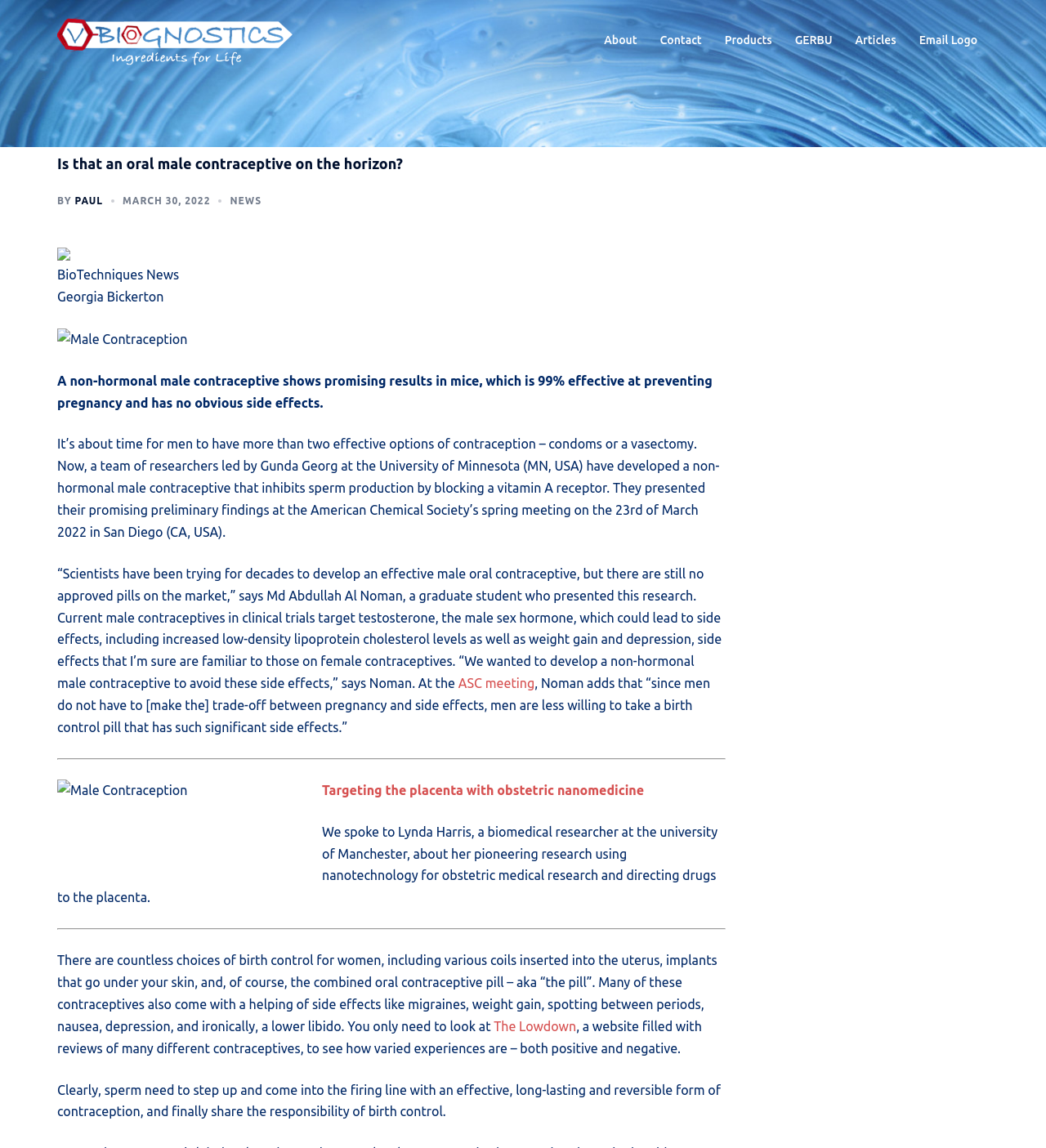Specify the bounding box coordinates of the element's area that should be clicked to execute the given instruction: "Click on the 'About' link". The coordinates should be four float numbers between 0 and 1, i.e., [left, top, right, bottom].

[0.578, 0.027, 0.609, 0.044]